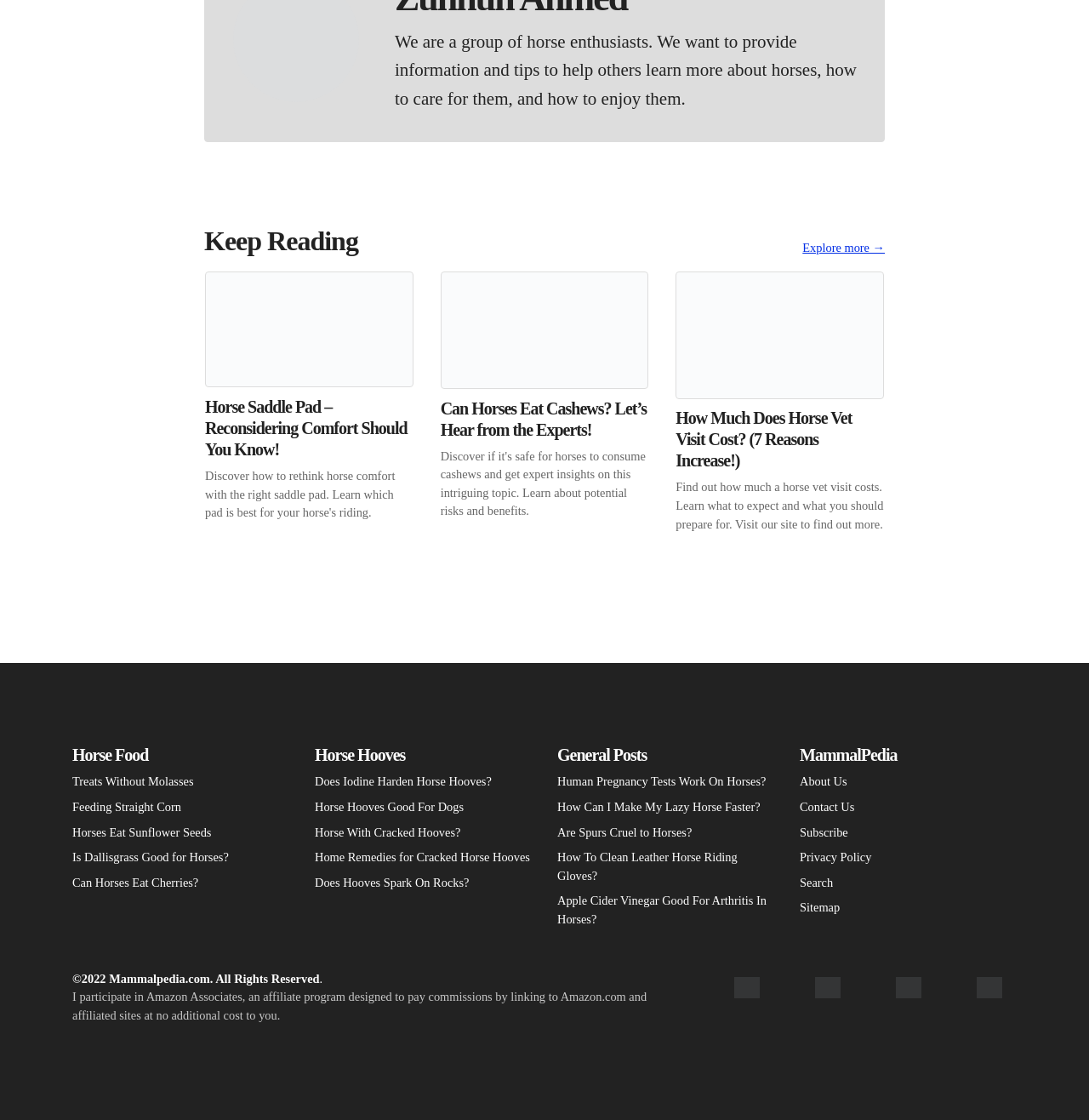Specify the bounding box coordinates of the region I need to click to perform the following instruction: "Learn about family law". The coordinates must be four float numbers in the range of 0 to 1, i.e., [left, top, right, bottom].

None